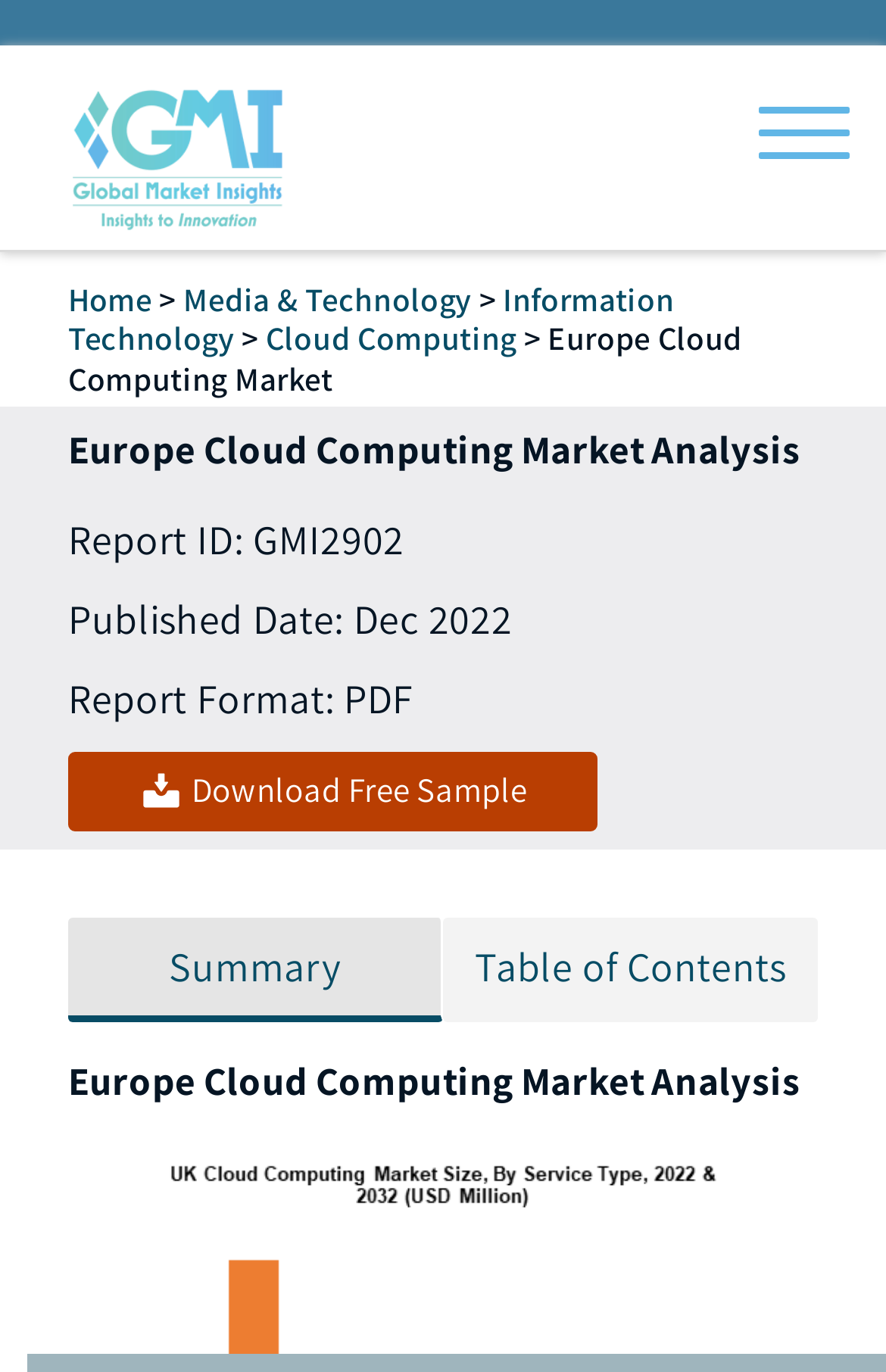Determine the bounding box for the described HTML element: "Download Free Sample". Ensure the coordinates are four float numbers between 0 and 1 in the format [left, top, right, bottom].

[0.077, 0.549, 0.674, 0.606]